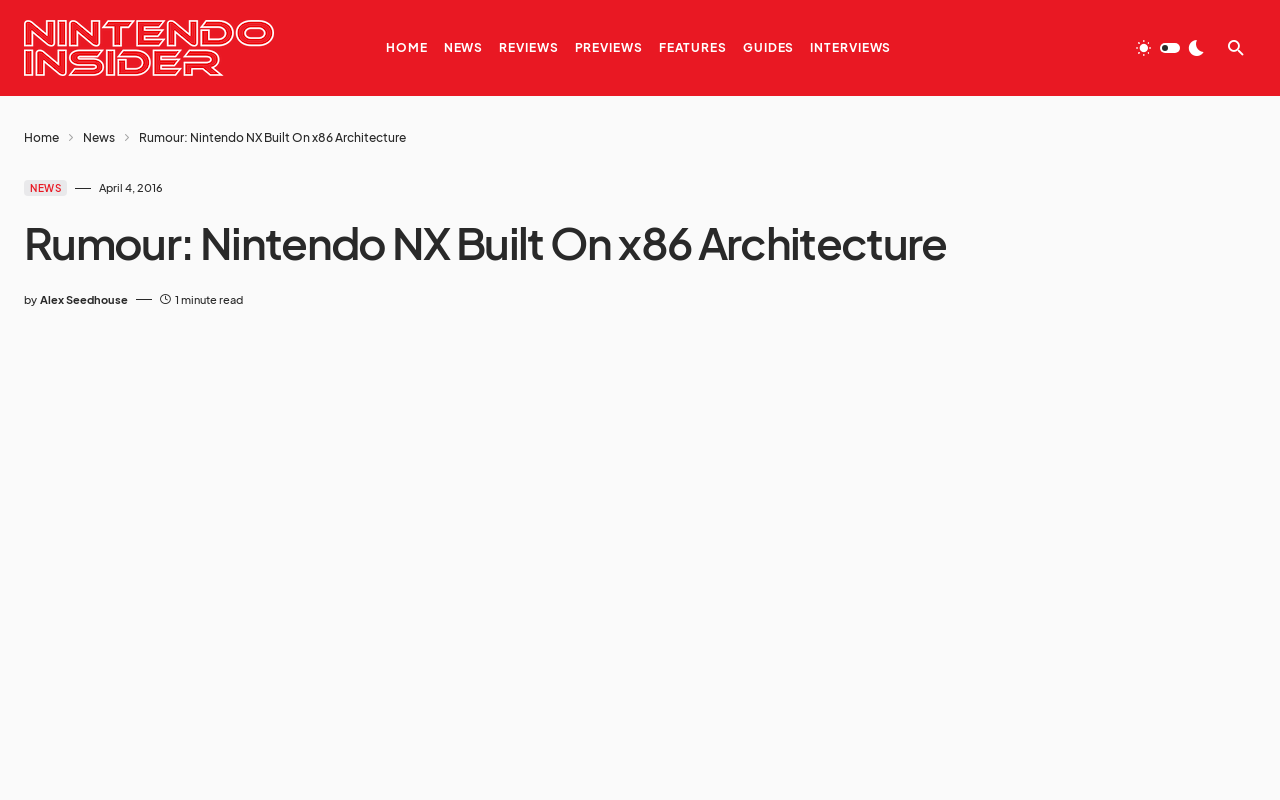Using the format (top-left x, top-left y, bottom-right x, bottom-right y), and given the element description, identify the bounding box coordinates within the screenshot: Guides

[0.619, 0.0, 0.66, 0.12]